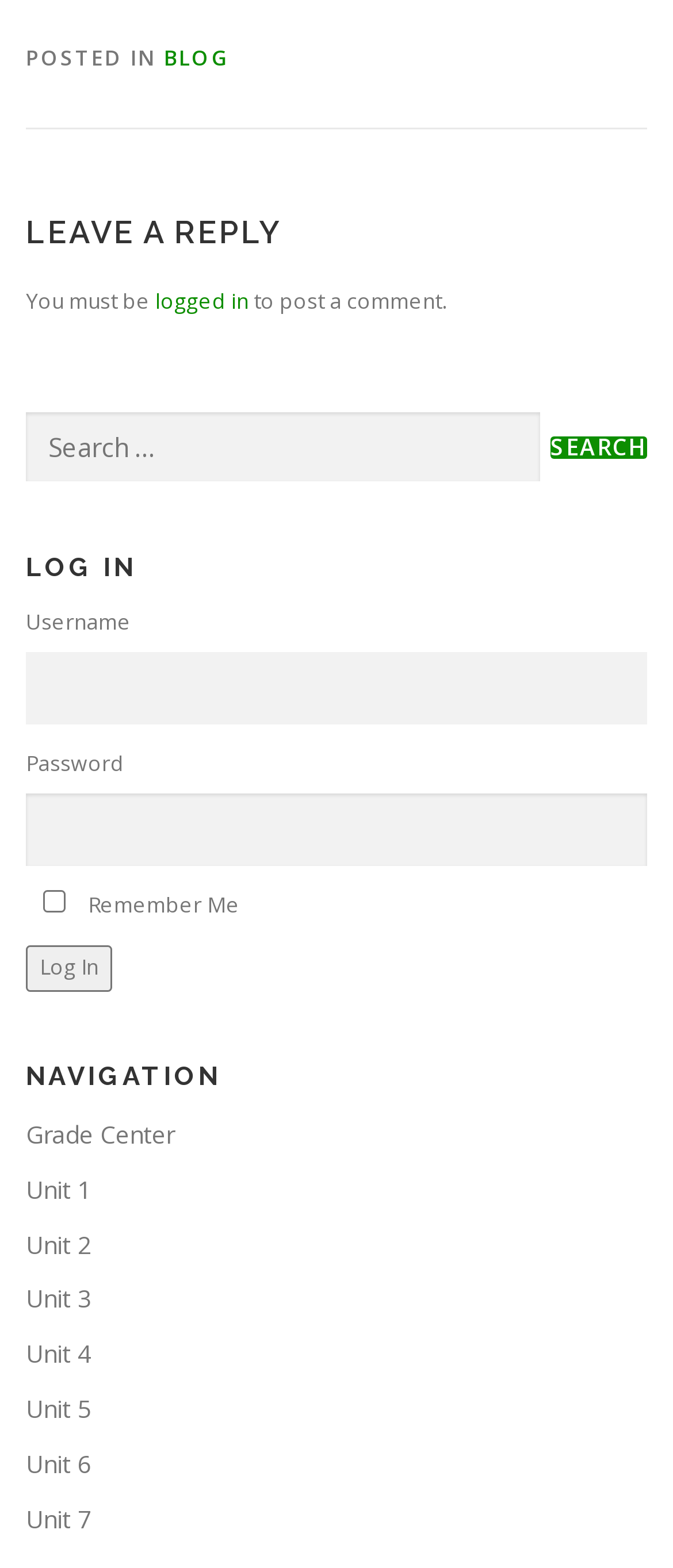What is the purpose of the 'Log In' button?
Please provide a single word or phrase as your answer based on the image.

To log in